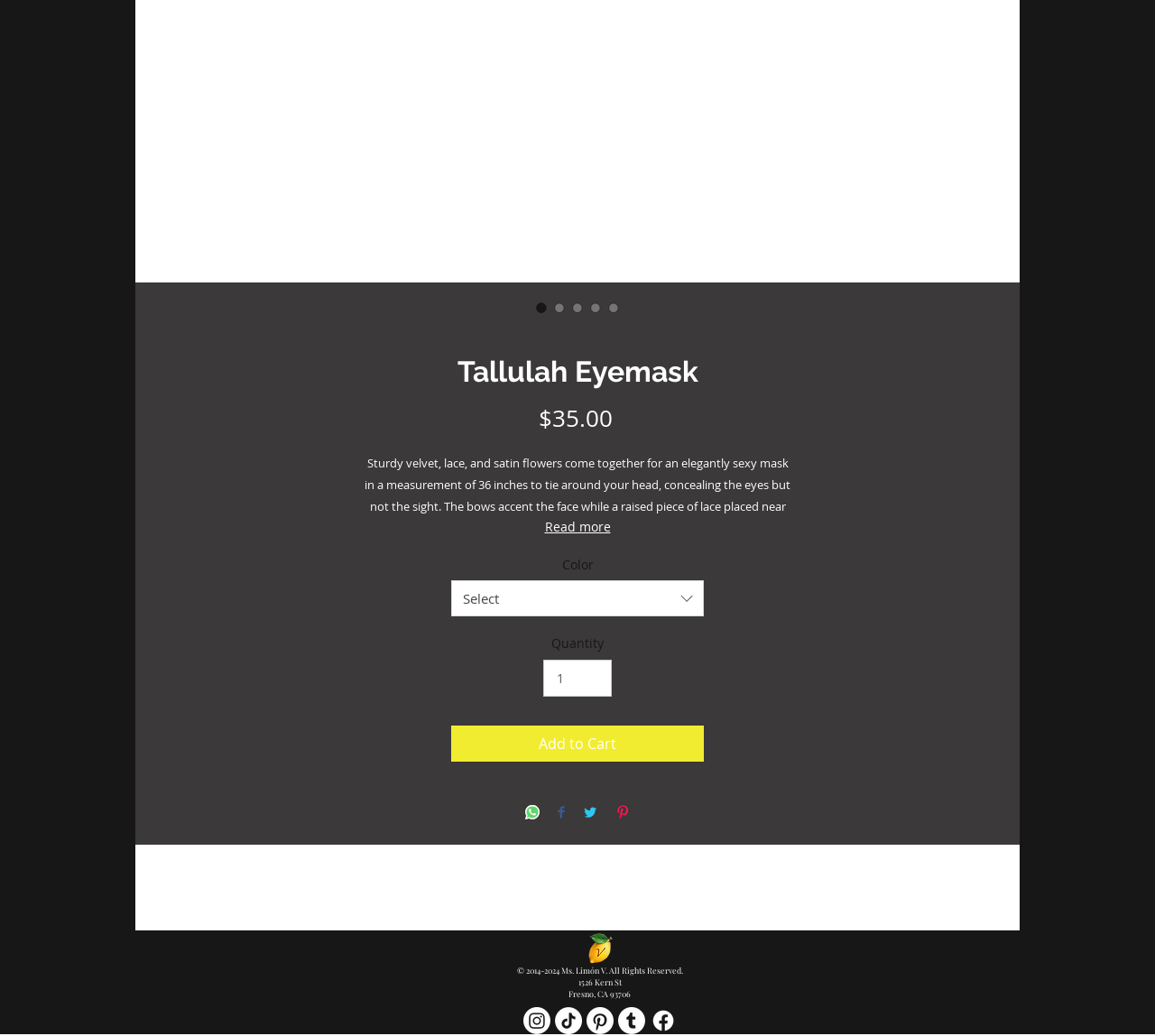Predict the bounding box of the UI element that fits this description: "Add to Cart".

[0.391, 0.681, 0.609, 0.715]